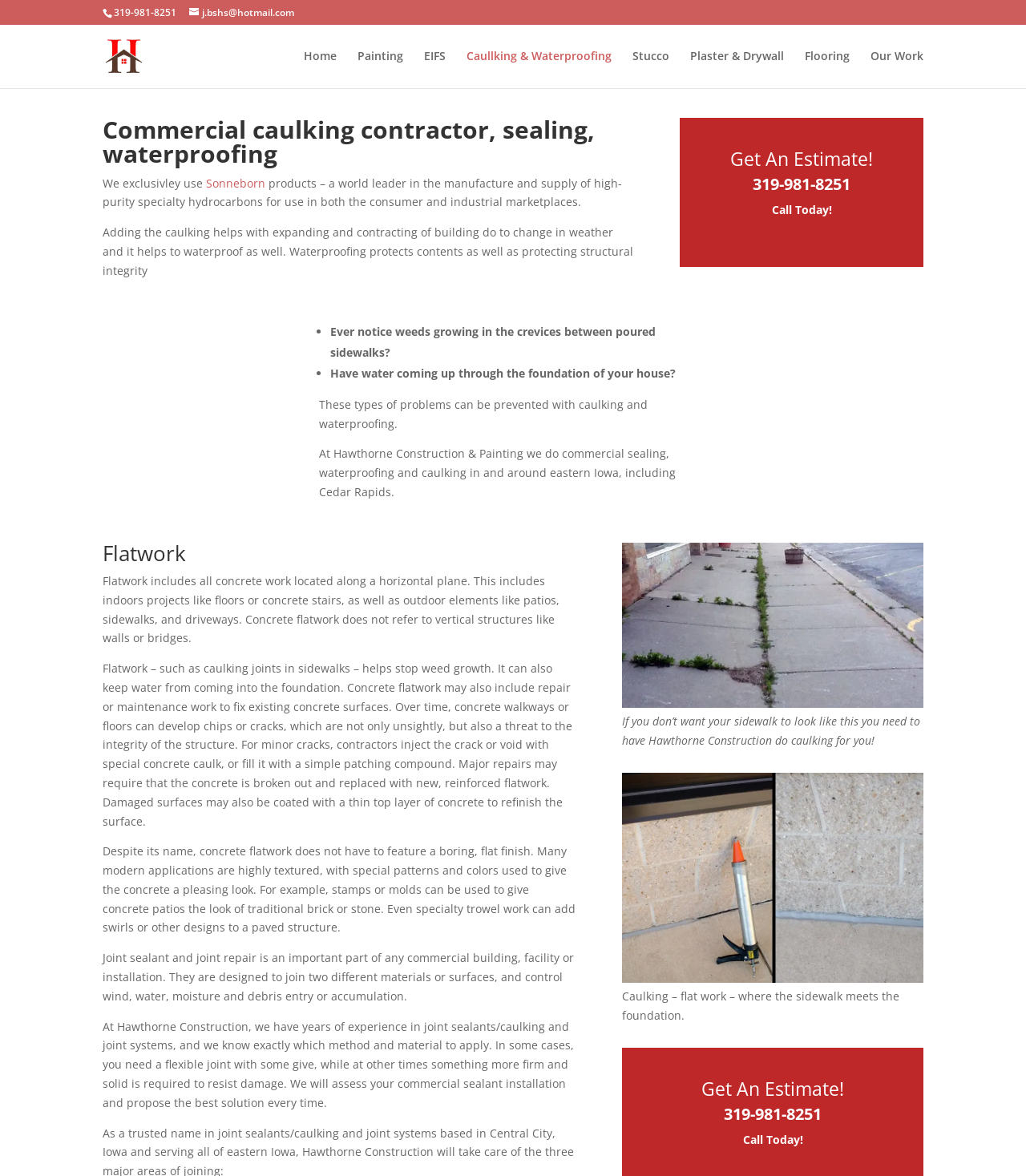Determine the bounding box coordinates of the clickable element to achieve the following action: 'Learn more about Who Needs Men, I’ve Got Cats'. Provide the coordinates as four float values between 0 and 1, formatted as [left, top, right, bottom].

None